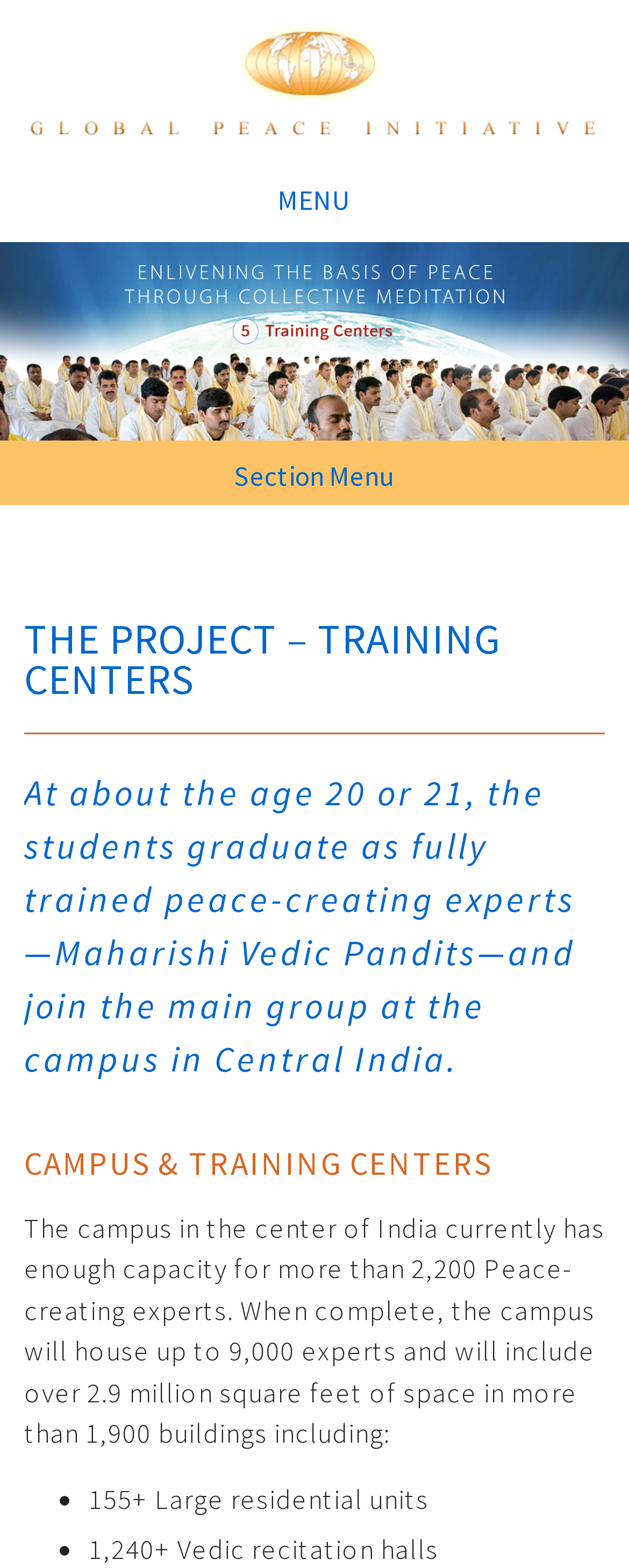How many buildings will the campus have when complete?
Using the information presented in the image, please offer a detailed response to the question.

The StaticText element mentions 'over 2.9 million square feet of space in more than 1,900 buildings', which indicates that the campus will have 1,900 buildings when complete.